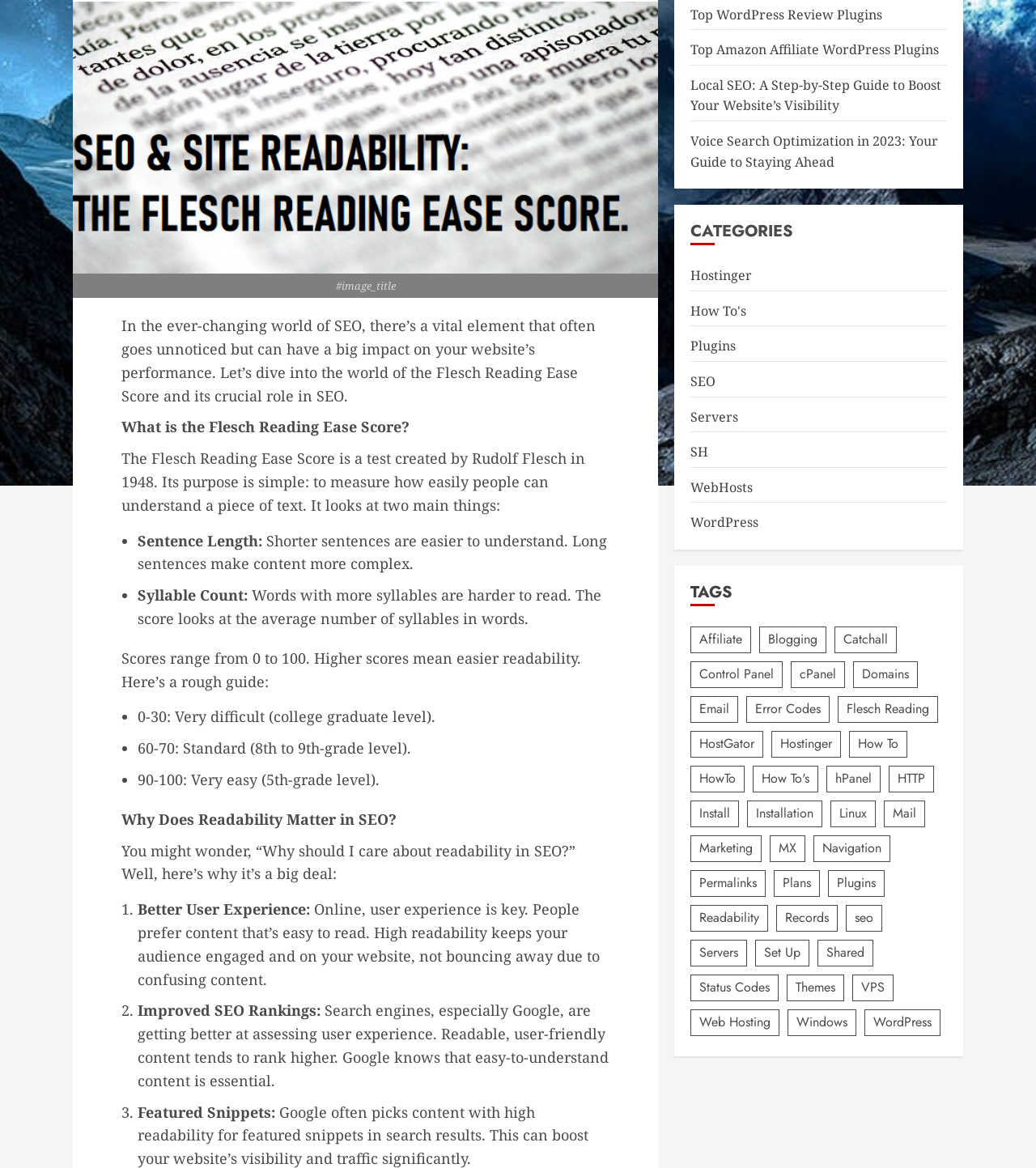Given the webpage screenshot, identify the bounding box of the UI element that matches this description: "How To".

[0.82, 0.626, 0.876, 0.649]